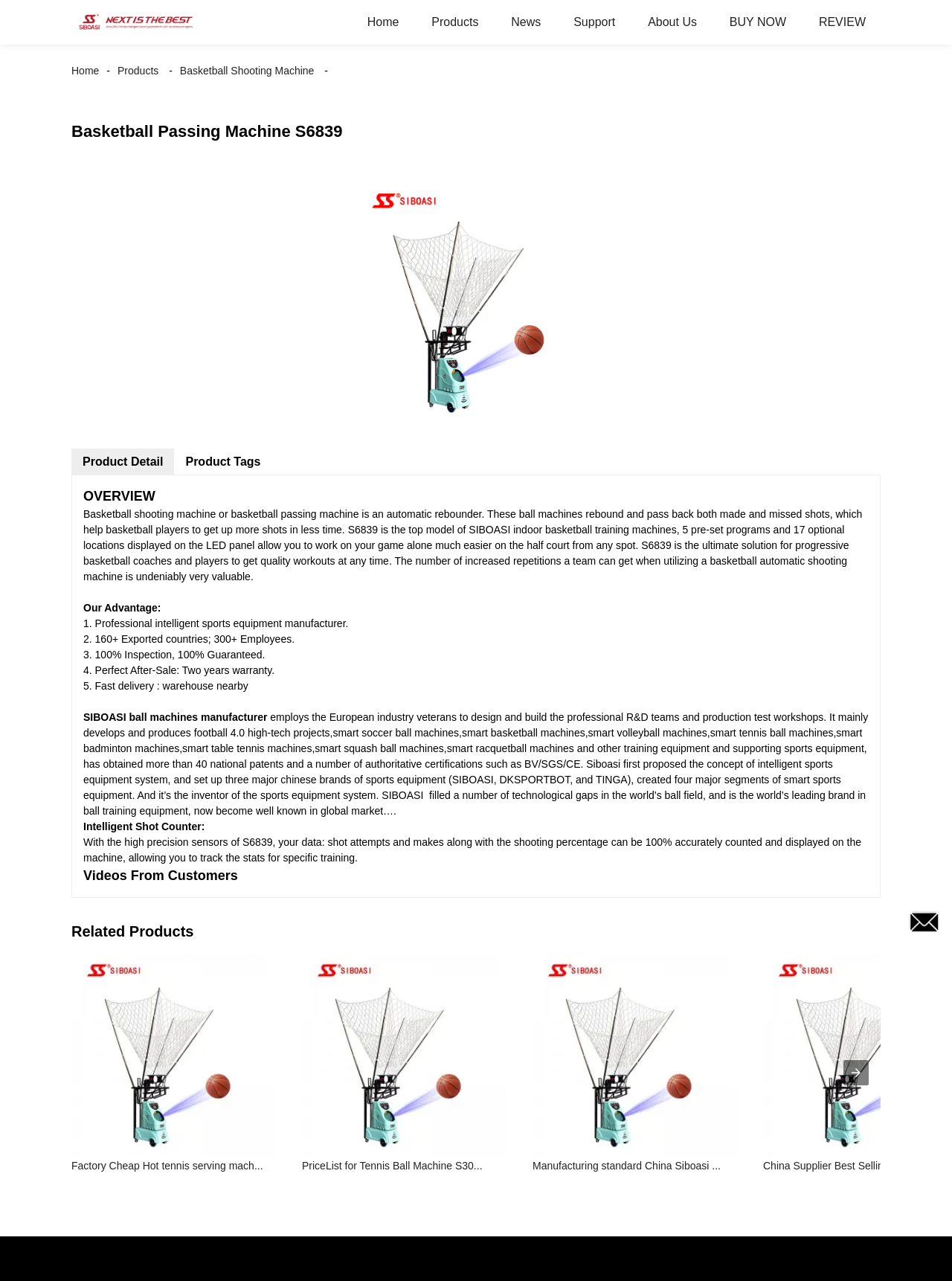Pinpoint the bounding box coordinates of the clickable element needed to complete the instruction: "Click the 'BUY NOW' button". The coordinates should be provided as four float numbers between 0 and 1: [left, top, right, bottom].

[0.751, 0.0, 0.841, 0.035]